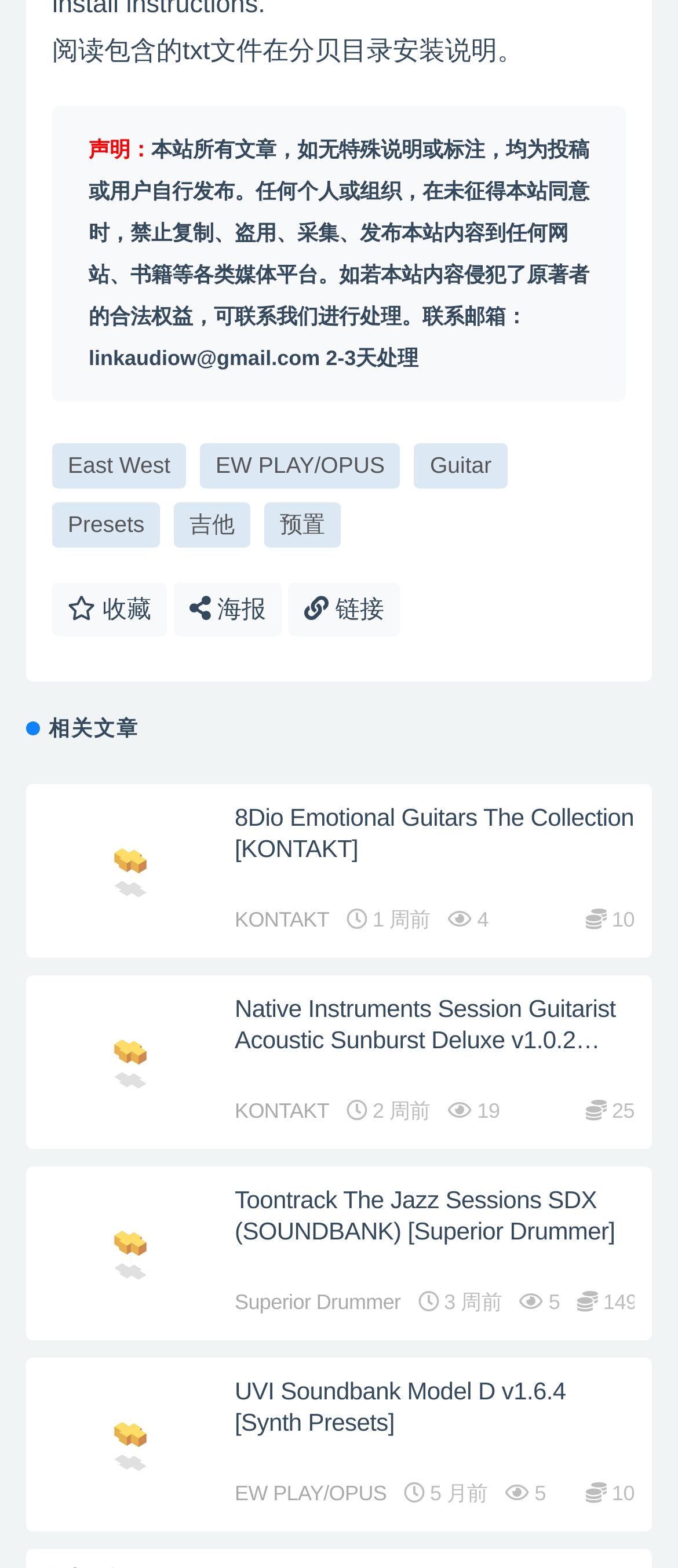Given the element description: "Presets", predict the bounding box coordinates of the UI element it refers to, using four float numbers between 0 and 1, i.e., [left, top, right, bottom].

[0.077, 0.32, 0.236, 0.349]